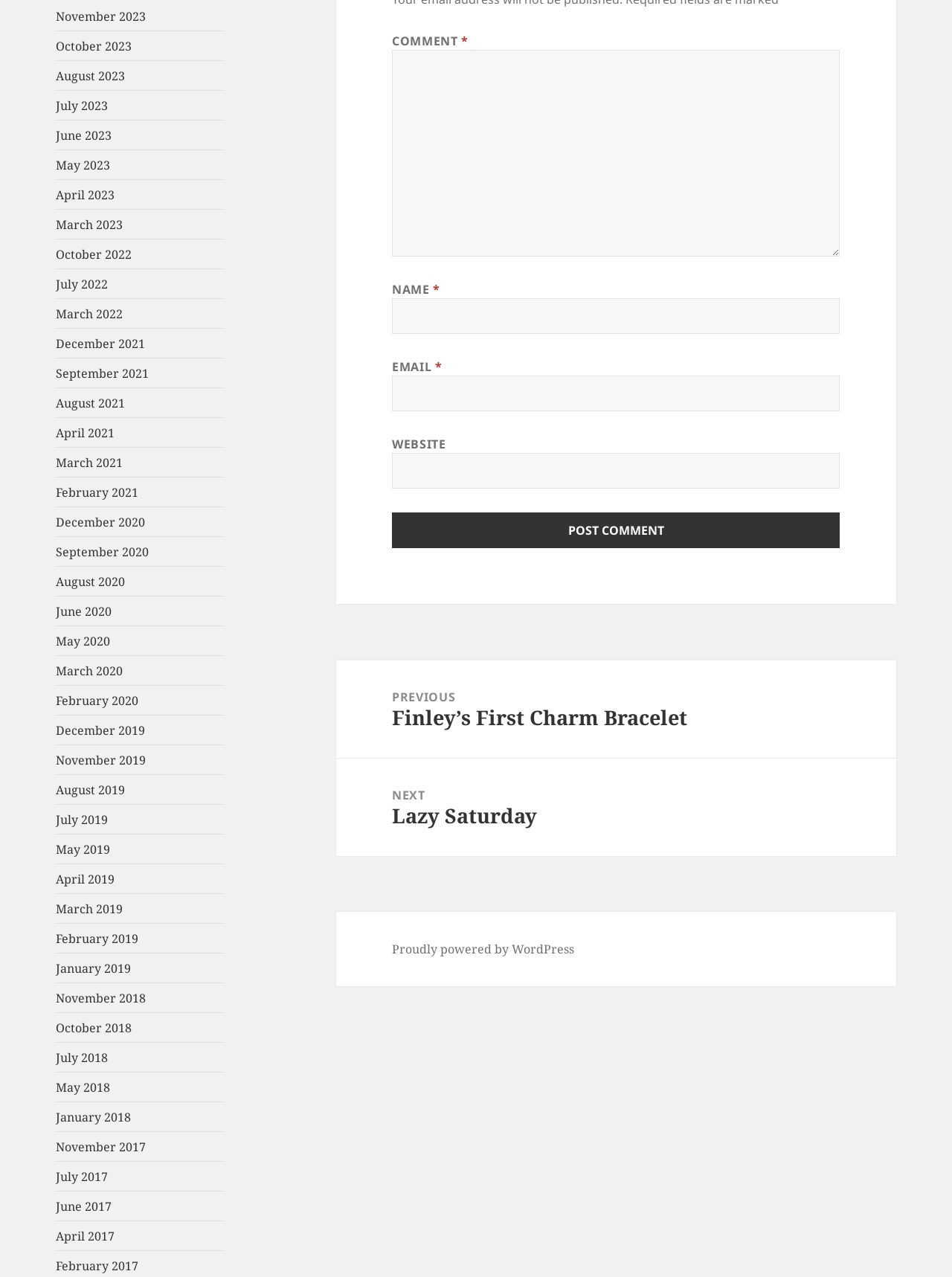Can you specify the bounding box coordinates for the region that should be clicked to fulfill this instruction: "Click on the 'Previous post: Finley’s First Charm Bracelet' link".

[0.353, 0.517, 0.941, 0.593]